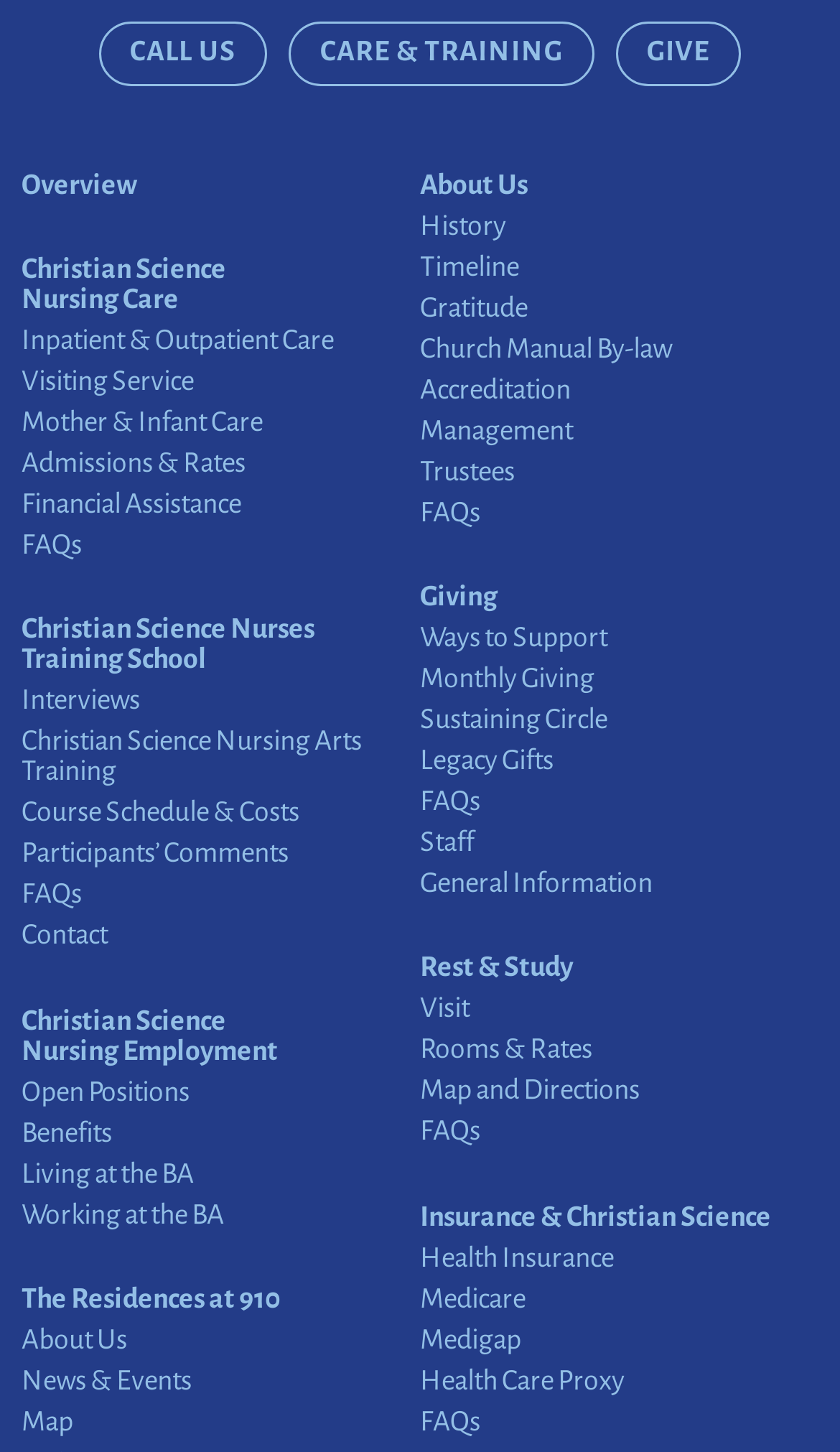Identify the bounding box for the given UI element using the description provided. Coordinates should be in the format (top-left x, top-left y, bottom-right x, bottom-right y) and must be between 0 and 1. Here is the description: Inpatient & Outpatient Care

[0.026, 0.226, 0.398, 0.254]